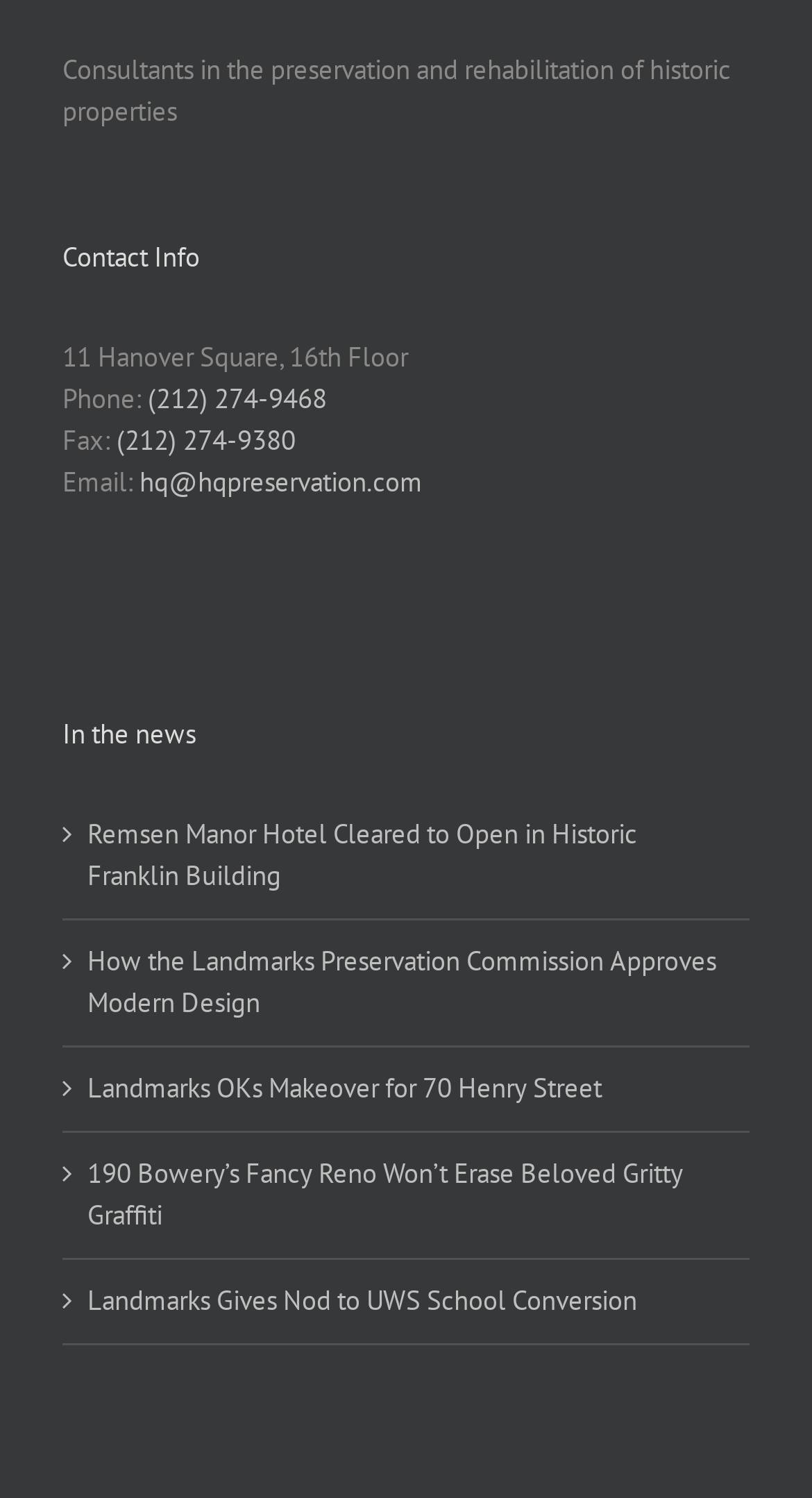Indicate the bounding box coordinates of the clickable region to achieve the following instruction: "Enter your name."

None